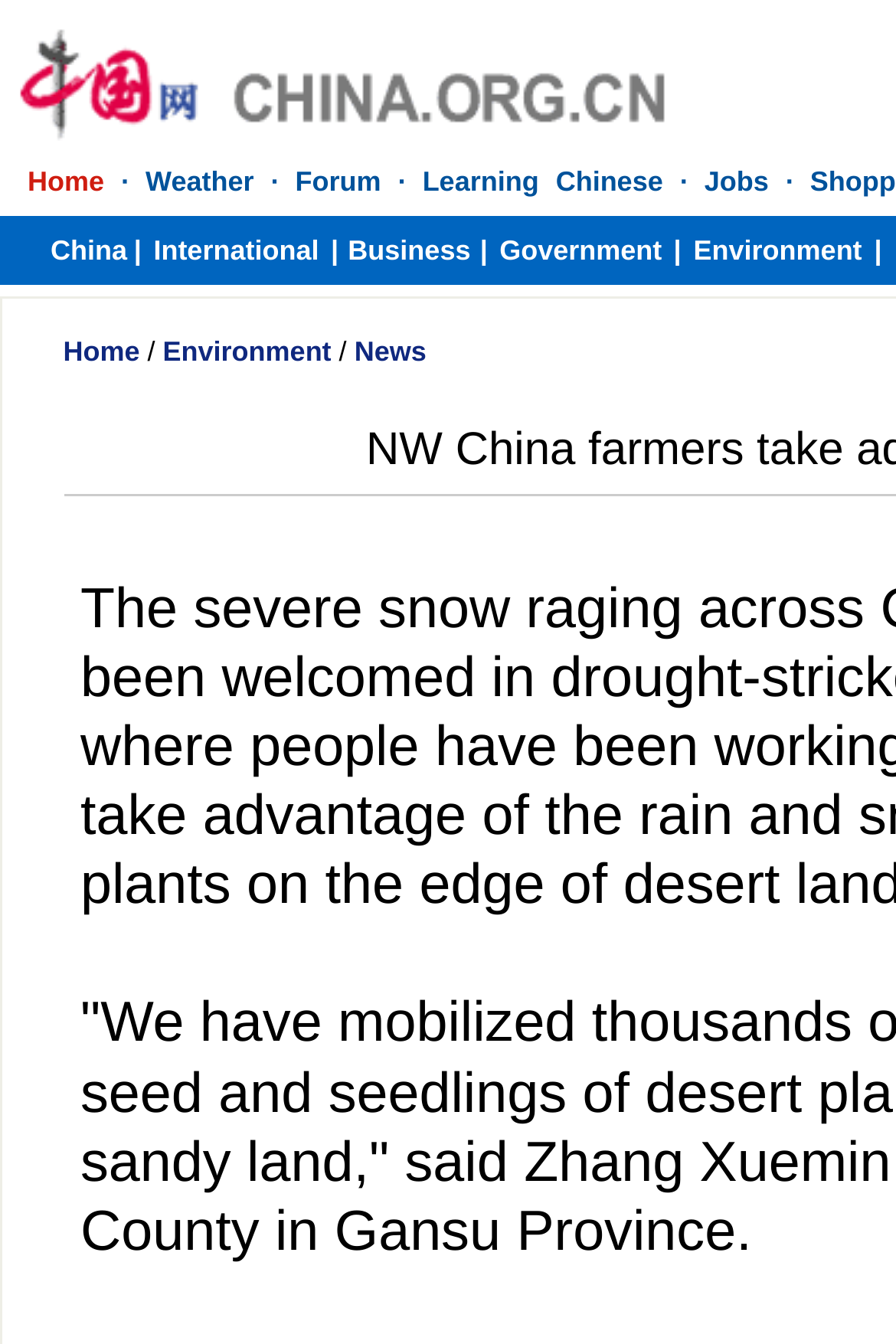Determine the bounding box coordinates for the region that must be clicked to execute the following instruction: "Browse 'Environment' news".

[0.774, 0.174, 0.962, 0.197]